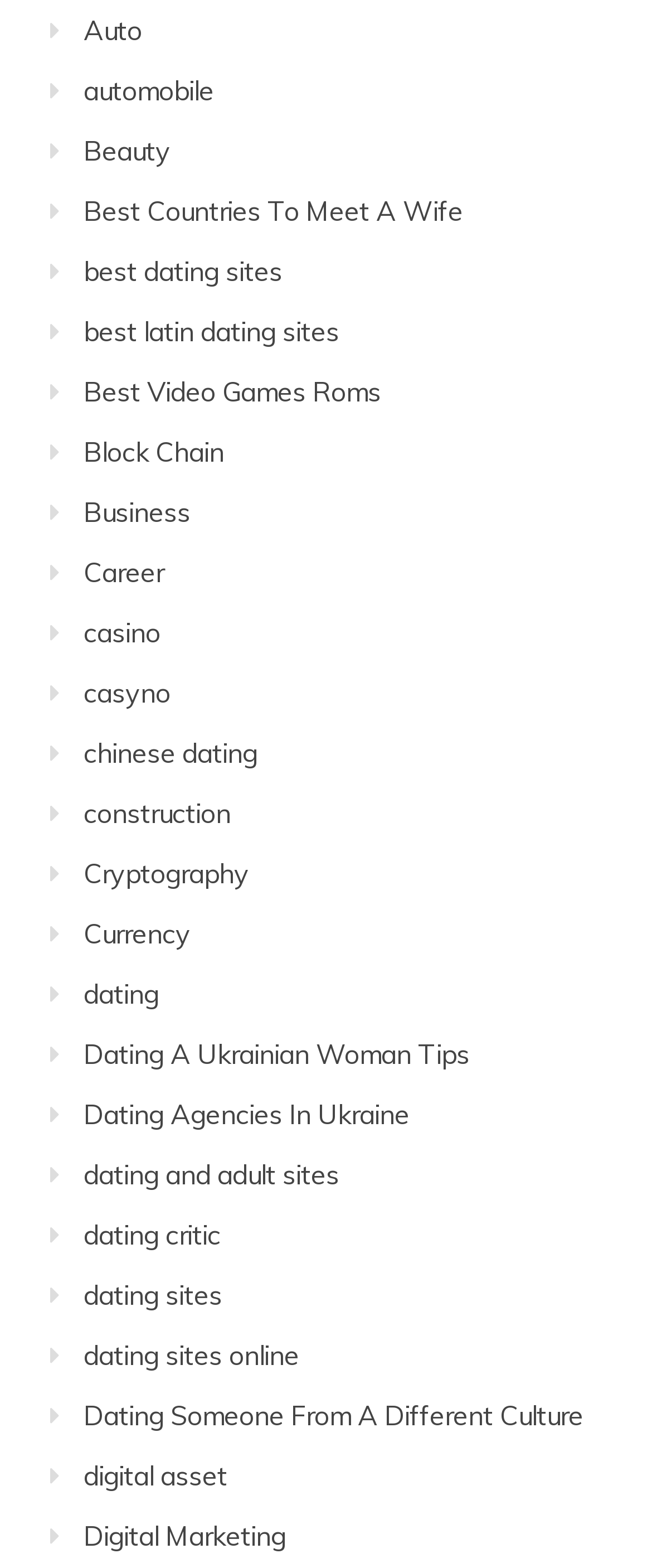Please specify the bounding box coordinates of the region to click in order to perform the following instruction: "check 'casino' link".

[0.128, 0.392, 0.246, 0.414]